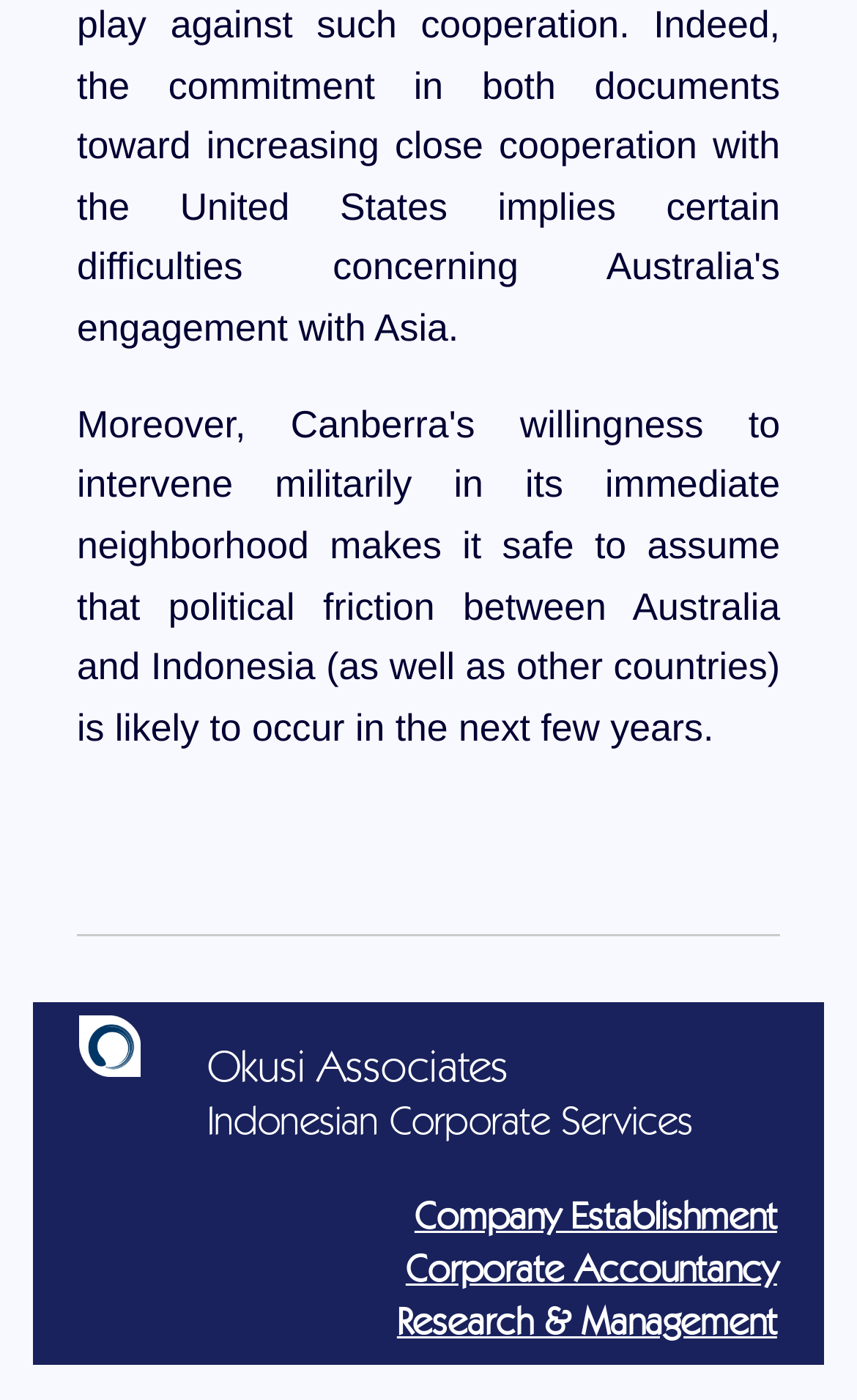Predict the bounding box coordinates of the UI element that matches this description: "Corporate Accountancy". The coordinates should be in the format [left, top, right, bottom] with each value between 0 and 1.

[0.473, 0.895, 0.907, 0.921]